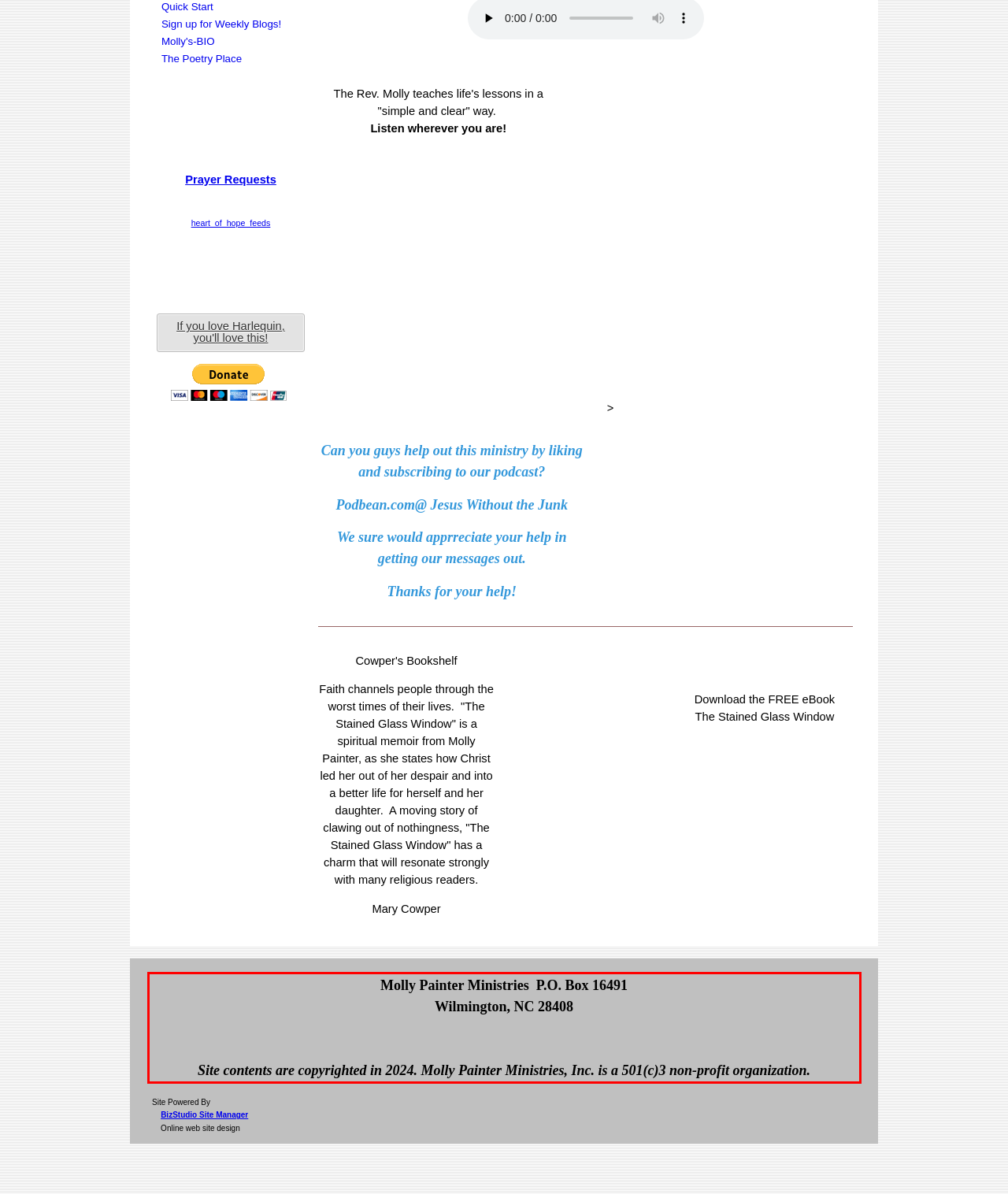Using the webpage screenshot, recognize and capture the text within the red bounding box.

Molly Painter Ministries P.O. Box 16491 Wilmington, NC 28408 Site contents are copyrighted in 2024. Molly Painter Ministries, Inc. is a 501(c)3 non-profit organization.